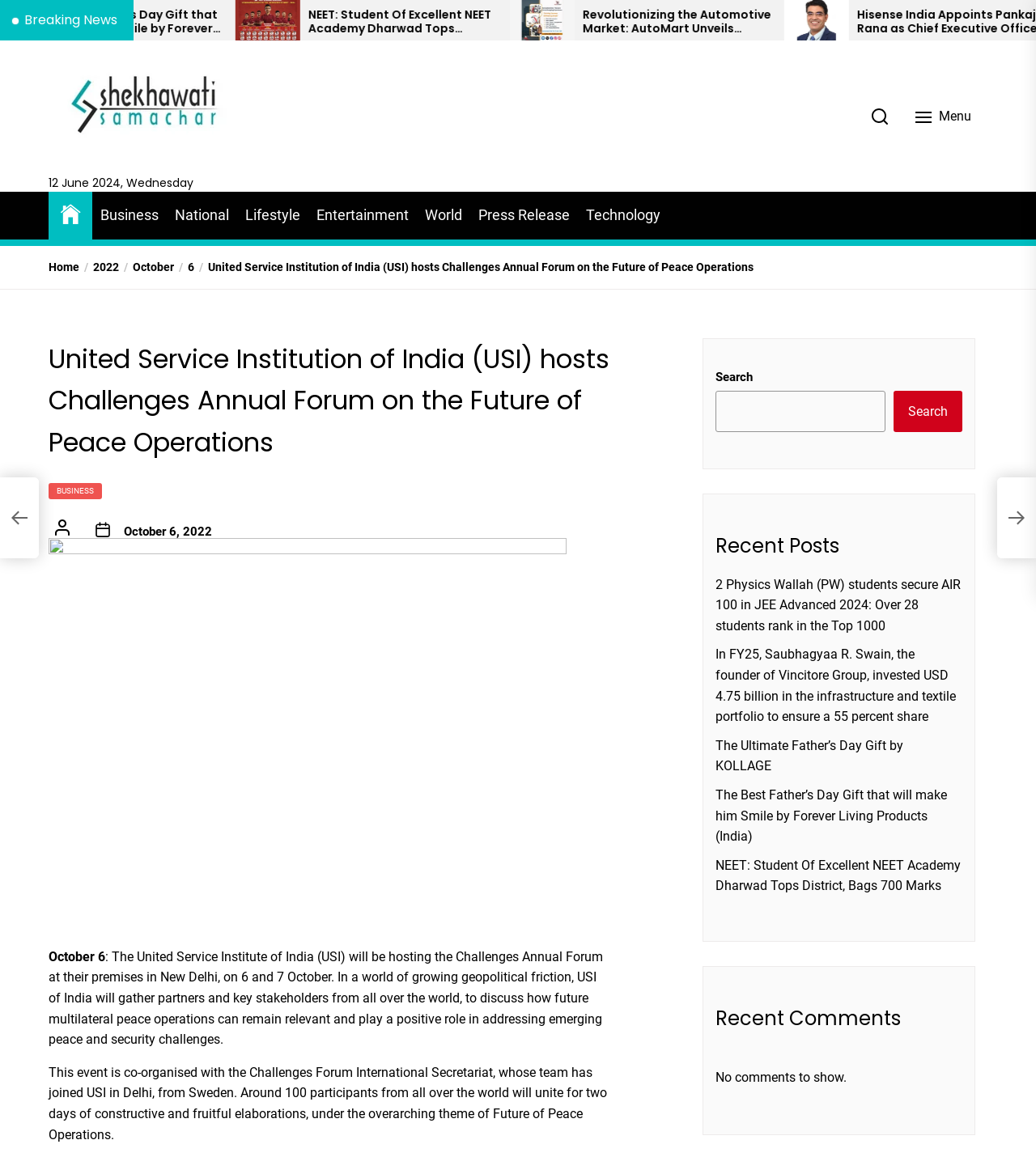Provide the bounding box coordinates of the HTML element described as: "title="Home"". The bounding box coordinates should be four float numbers between 0 and 1, i.e., [left, top, right, bottom].

[0.047, 0.166, 0.089, 0.203]